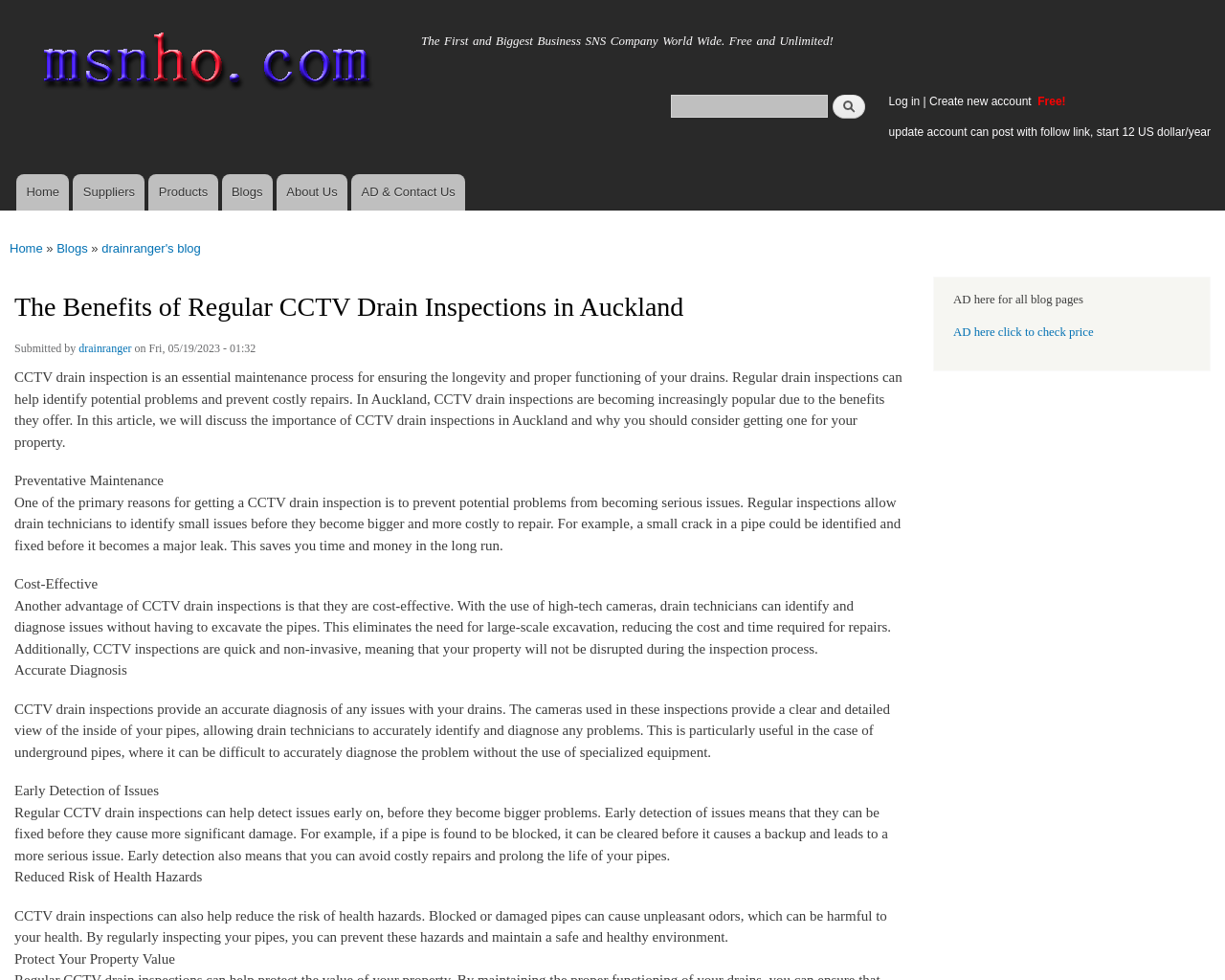Can you find and provide the main heading text of this webpage?

The Benefits of Regular CCTV Drain Inspections in Auckland